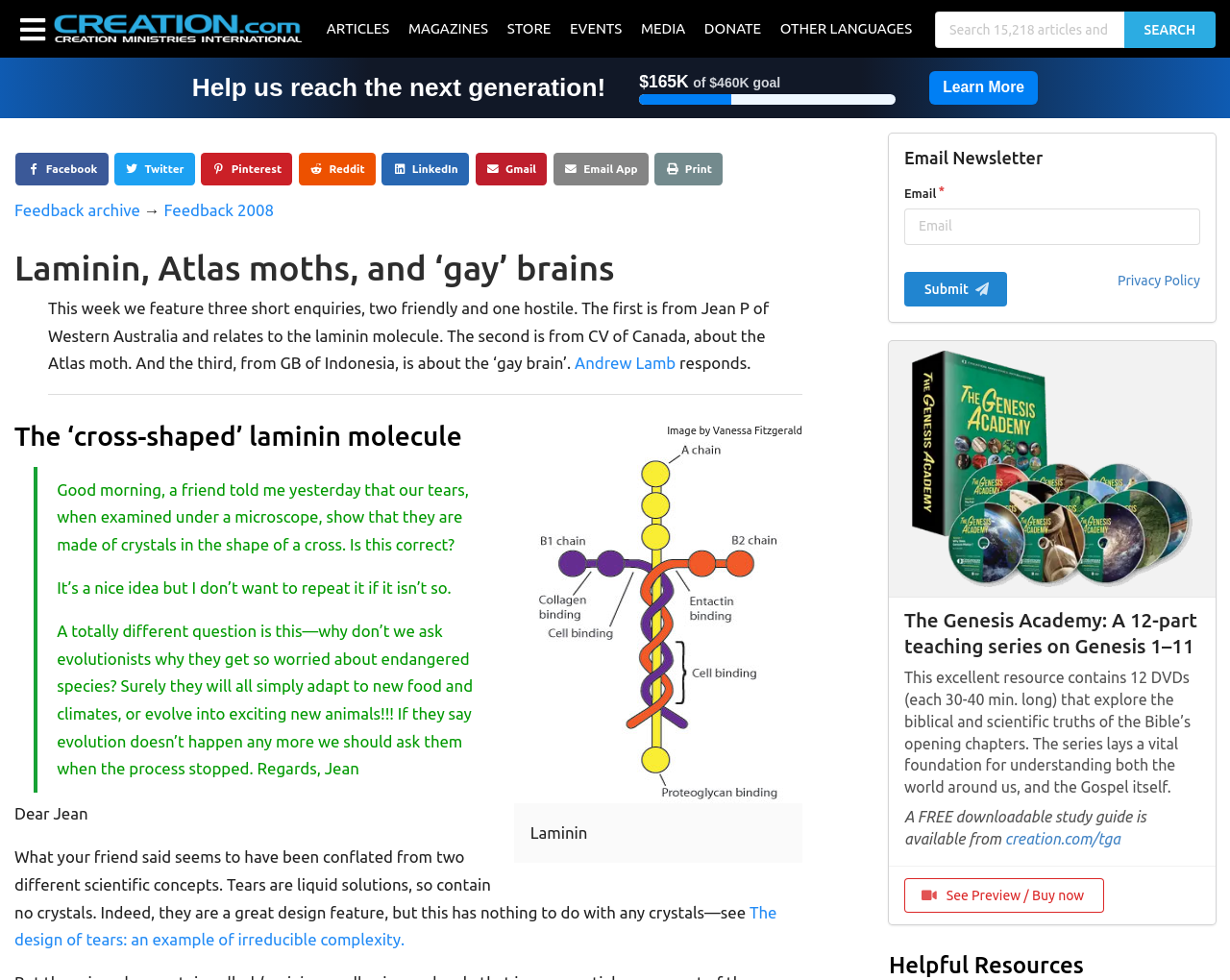Identify the primary heading of the webpage and provide its text.

Laminin, Atlas moths, and ‘gay’ brains